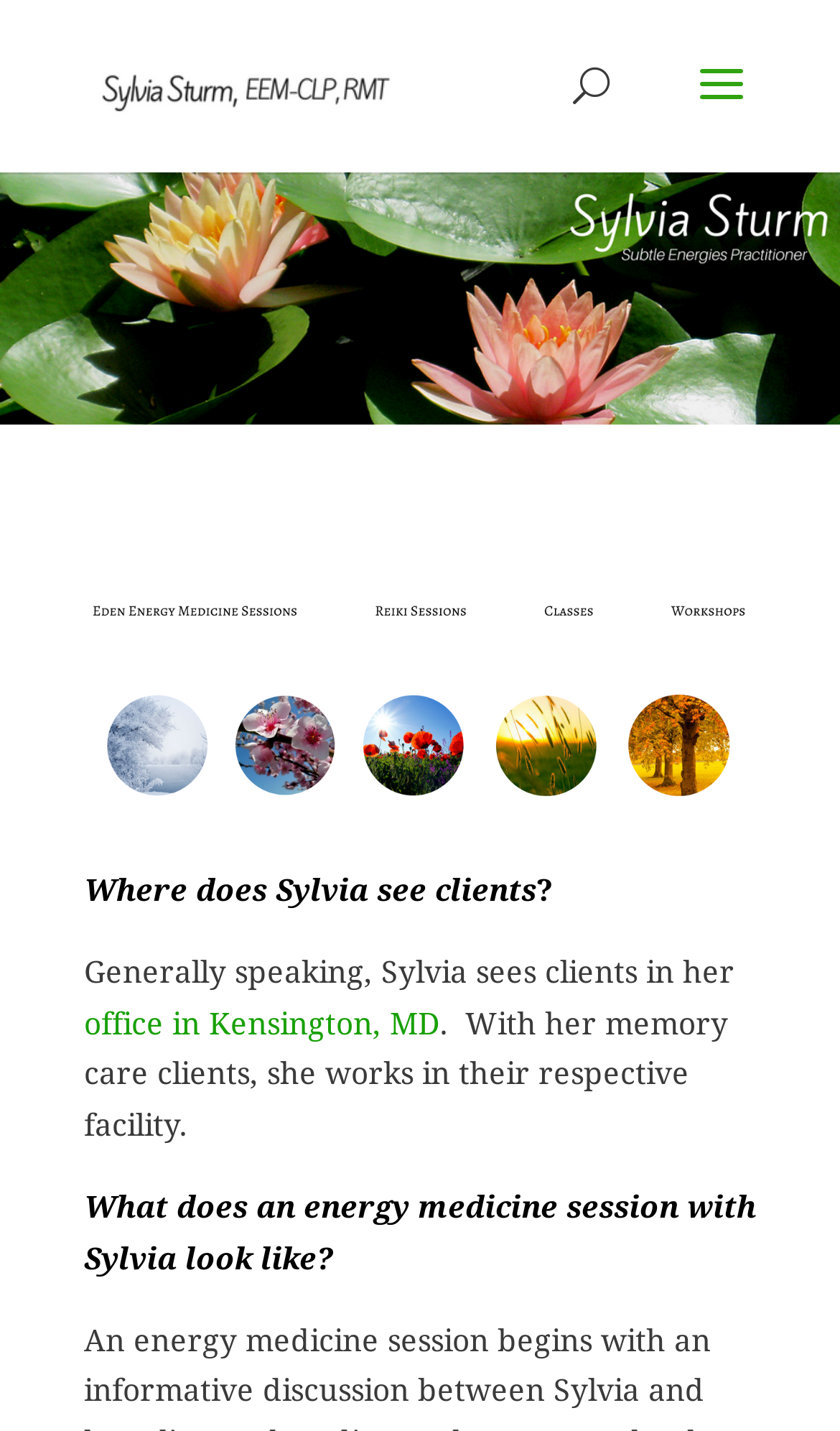What type of service does Sylvia provide?
Offer a detailed and exhaustive answer to the question.

This answer can be inferred by reading the text on the webpage, which mentions 'an energy medicine session with Sylvia' and describes her services.